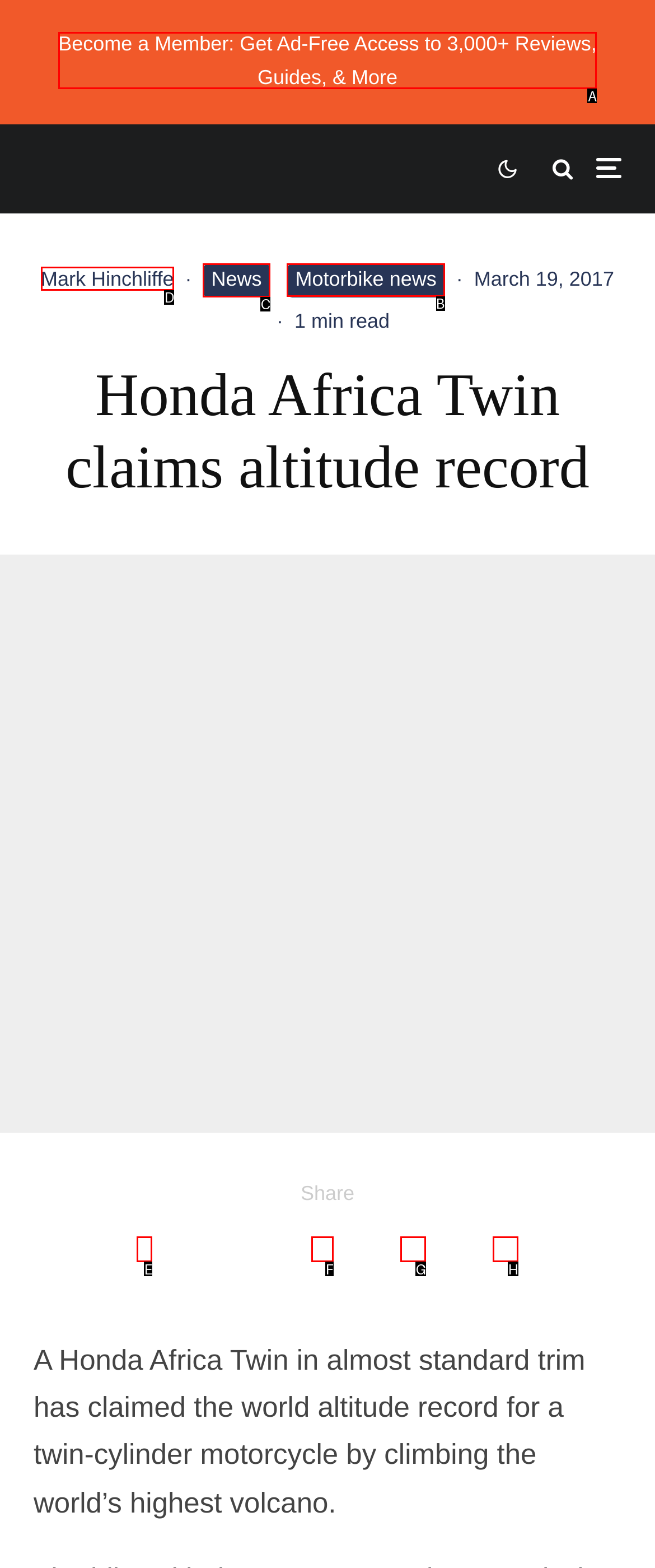Identify the HTML element to click to fulfill this task: Read more about Motorbike news
Answer with the letter from the given choices.

B